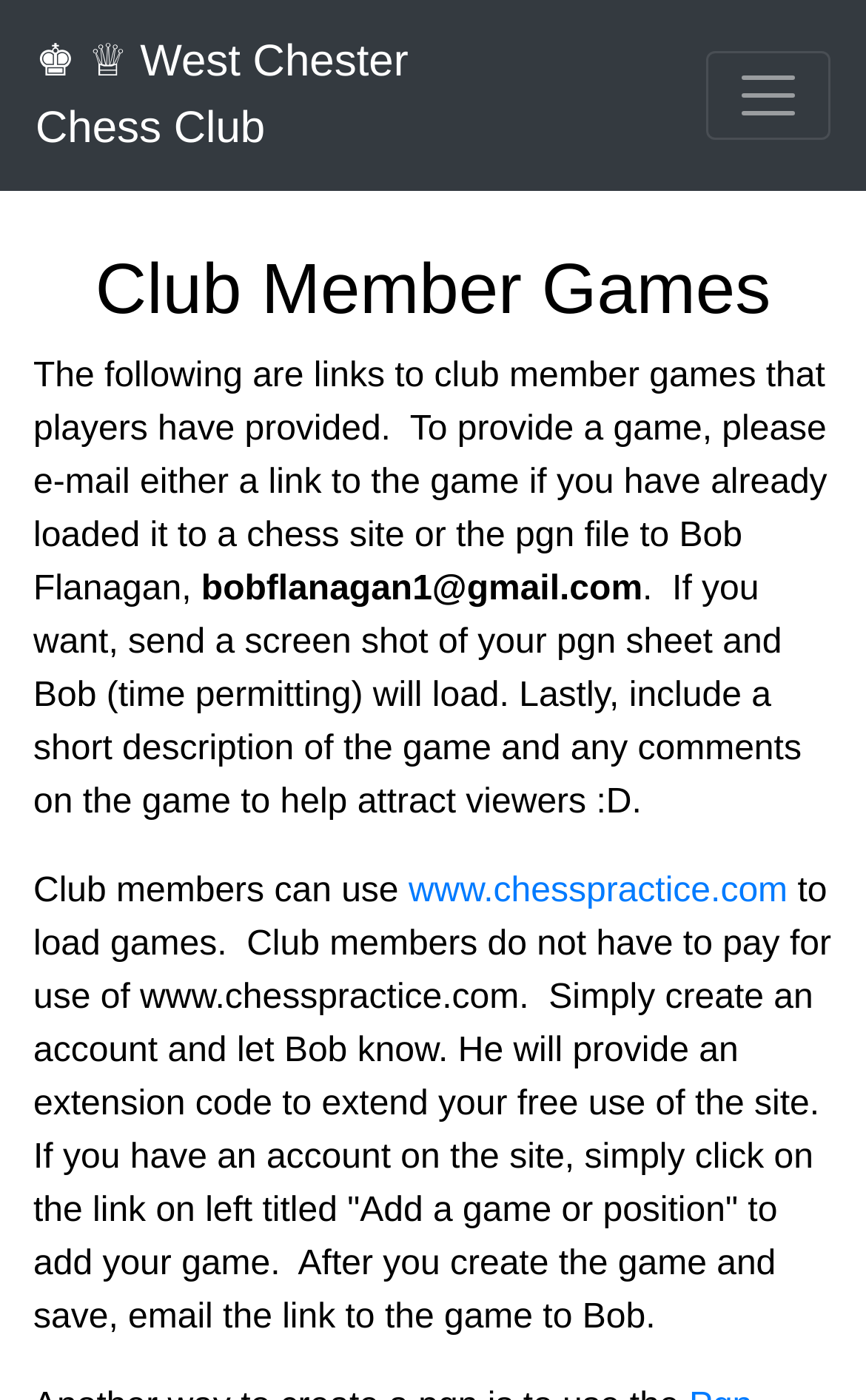From the element description www.chesspractice.com, predict the bounding box coordinates of the UI element. The coordinates must be specified in the format (top-left x, top-left y, bottom-right x, bottom-right y) and should be within the 0 to 1 range.

[0.472, 0.623, 0.909, 0.65]